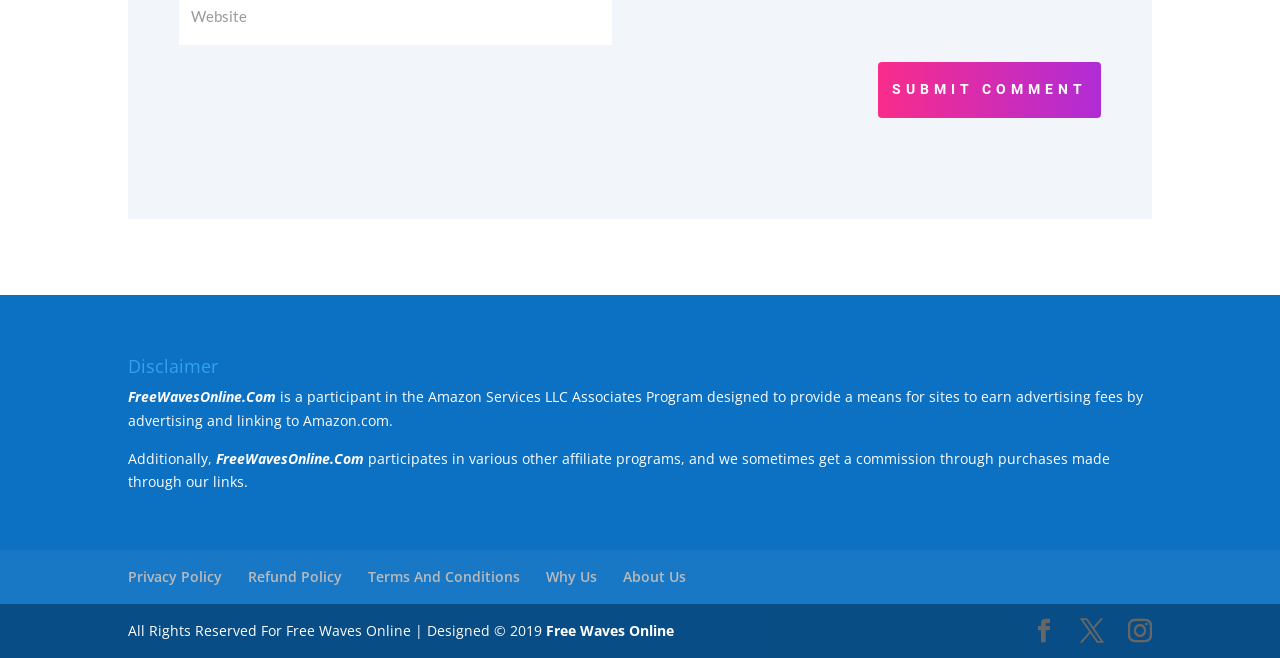What is the disclaimer heading about?
Answer the question with detailed information derived from the image.

The disclaimer heading is about the website's participation in affiliate programs and its earning of advertising fees, as indicated by the static text elements following the 'Disclaimer' heading.